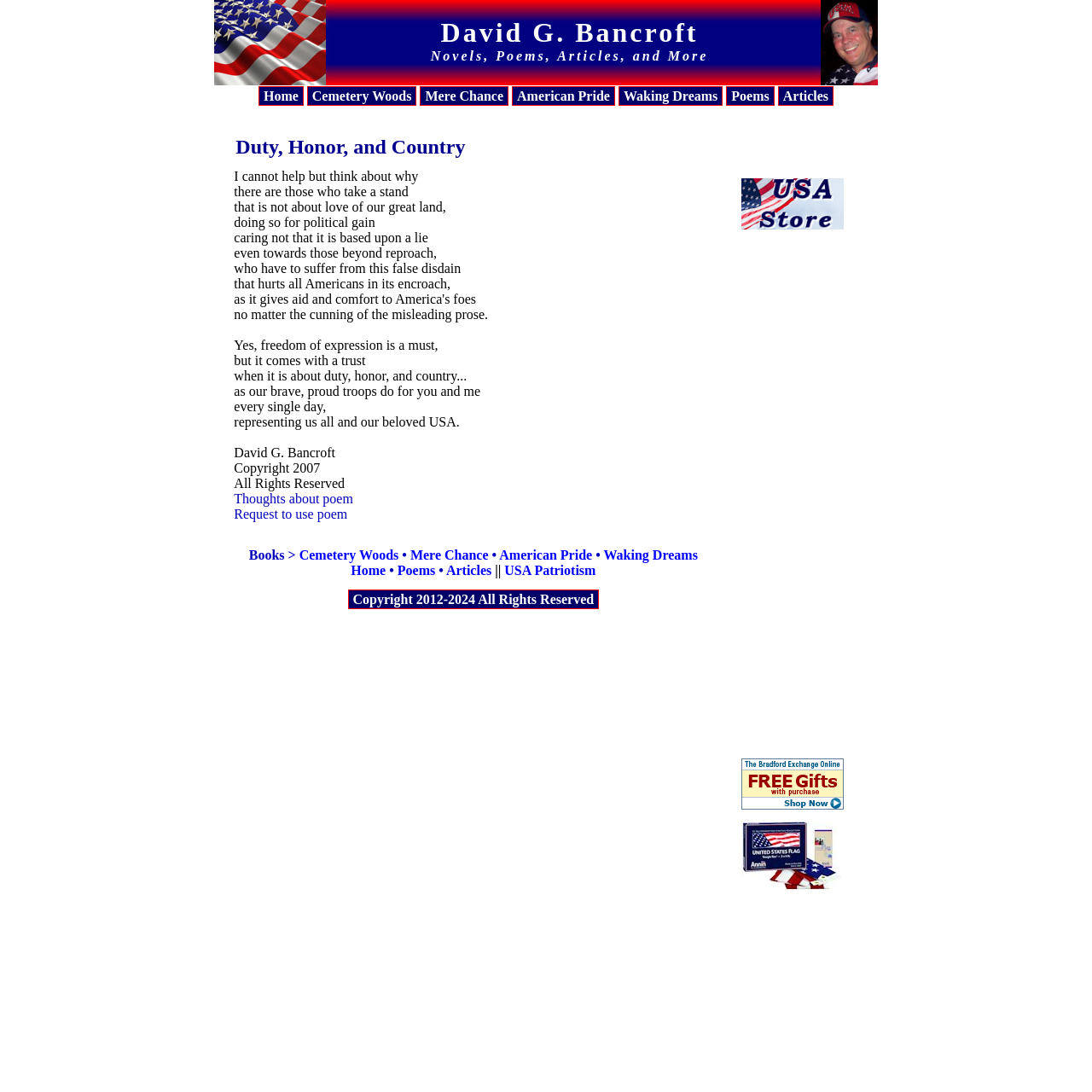What is the name of the author?
From the screenshot, provide a brief answer in one word or phrase.

David G. Bancroft